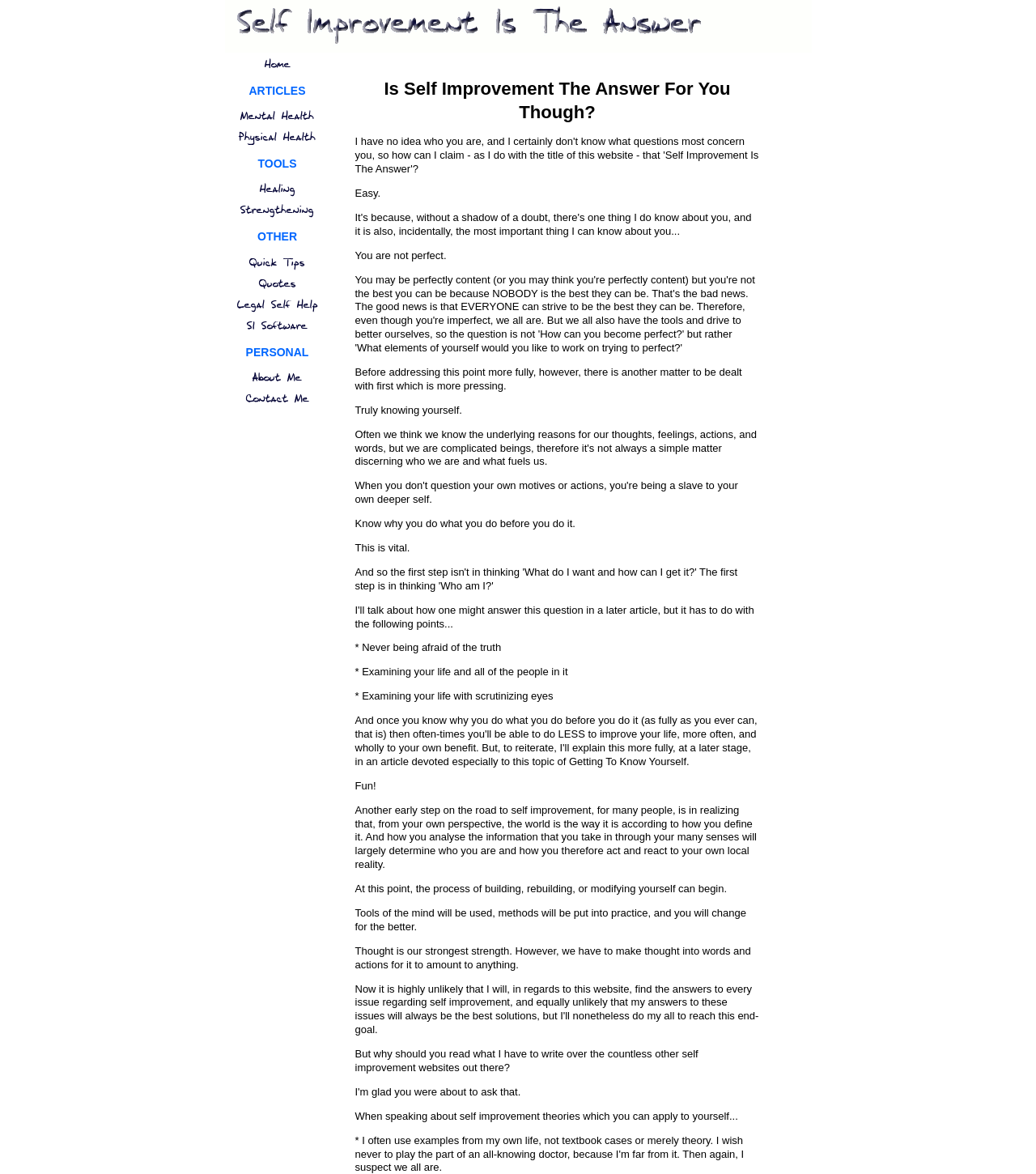Explain in detail what is displayed on the webpage.

The webpage is titled "Self Improvement Is The Answer" and appears to be a portal for self-improvement resources. At the top, there is a navigation menu with several categories, including "Home", "ARTICLES", "TOOLS", "OTHER", and "PERSONAL". Each category has a series of links underneath, with "ARTICLES" having links to "Mental Health" and "Physical Health", "TOOLS" having links to "Healing" and "Strengthening", and so on.

Below the navigation menu, there is a prominent heading "Is Self Improvement The Answer For You Though?" which suggests that the webpage may explore this question in more detail. The overall layout is organized, with clear headings and concise text, making it easy to navigate and find relevant information.